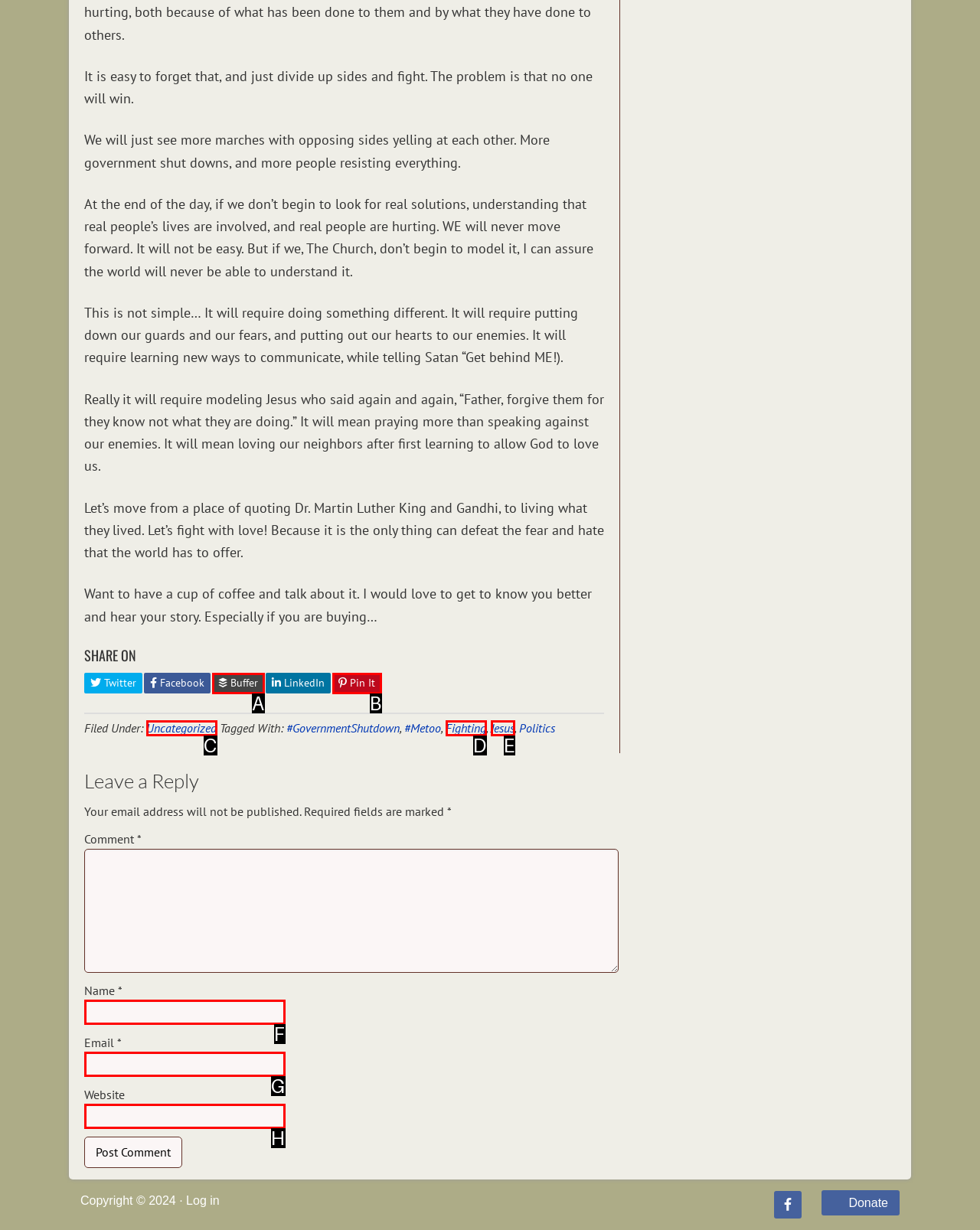Find the HTML element that matches the description: Pin It
Respond with the corresponding letter from the choices provided.

B